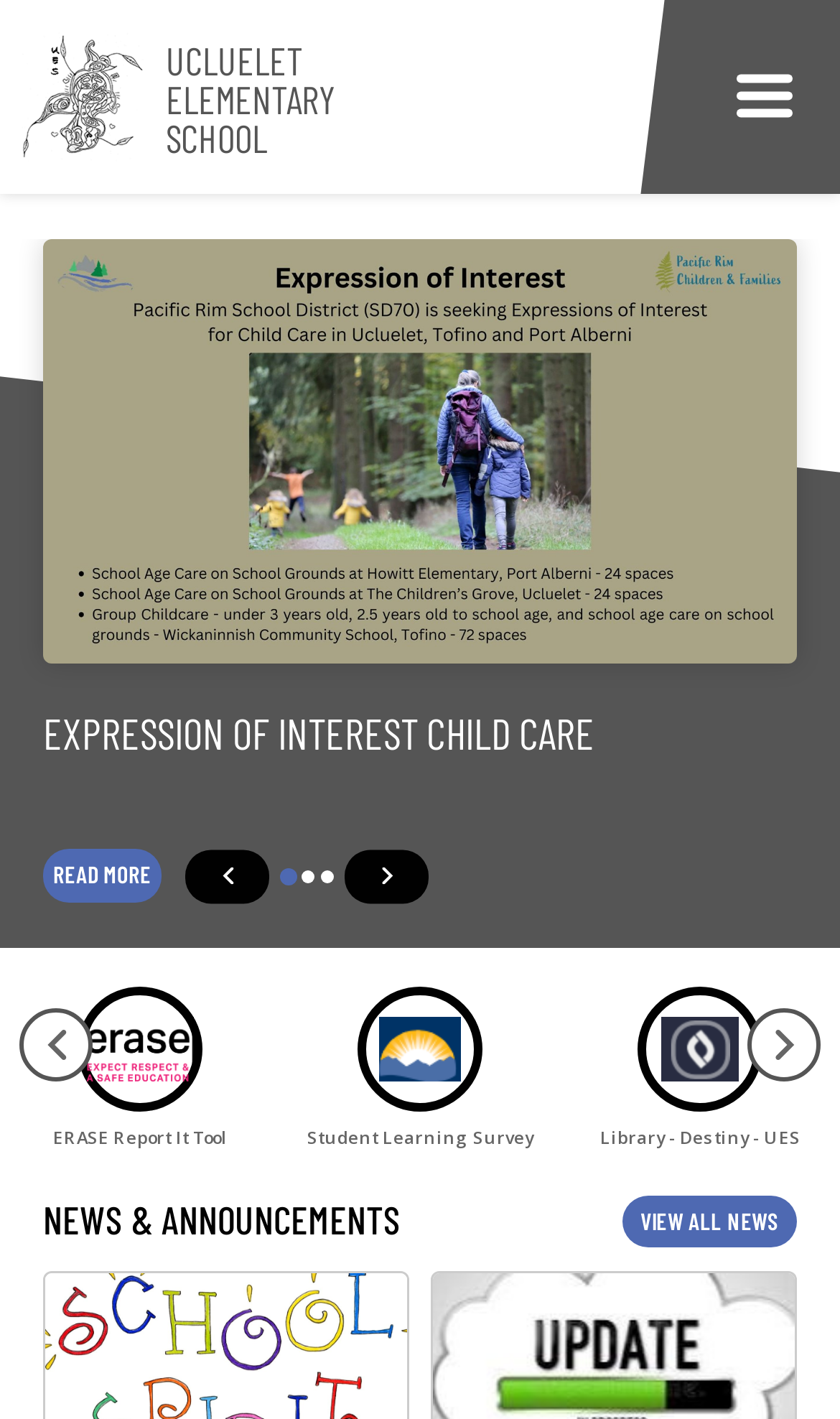How many image descriptions are there on the webpage?
We need a detailed and meticulous answer to the question.

There are three image descriptions on the webpage, which can be identified by the link elements with the text 'image description'. These image descriptions are associated with three different images on the webpage.